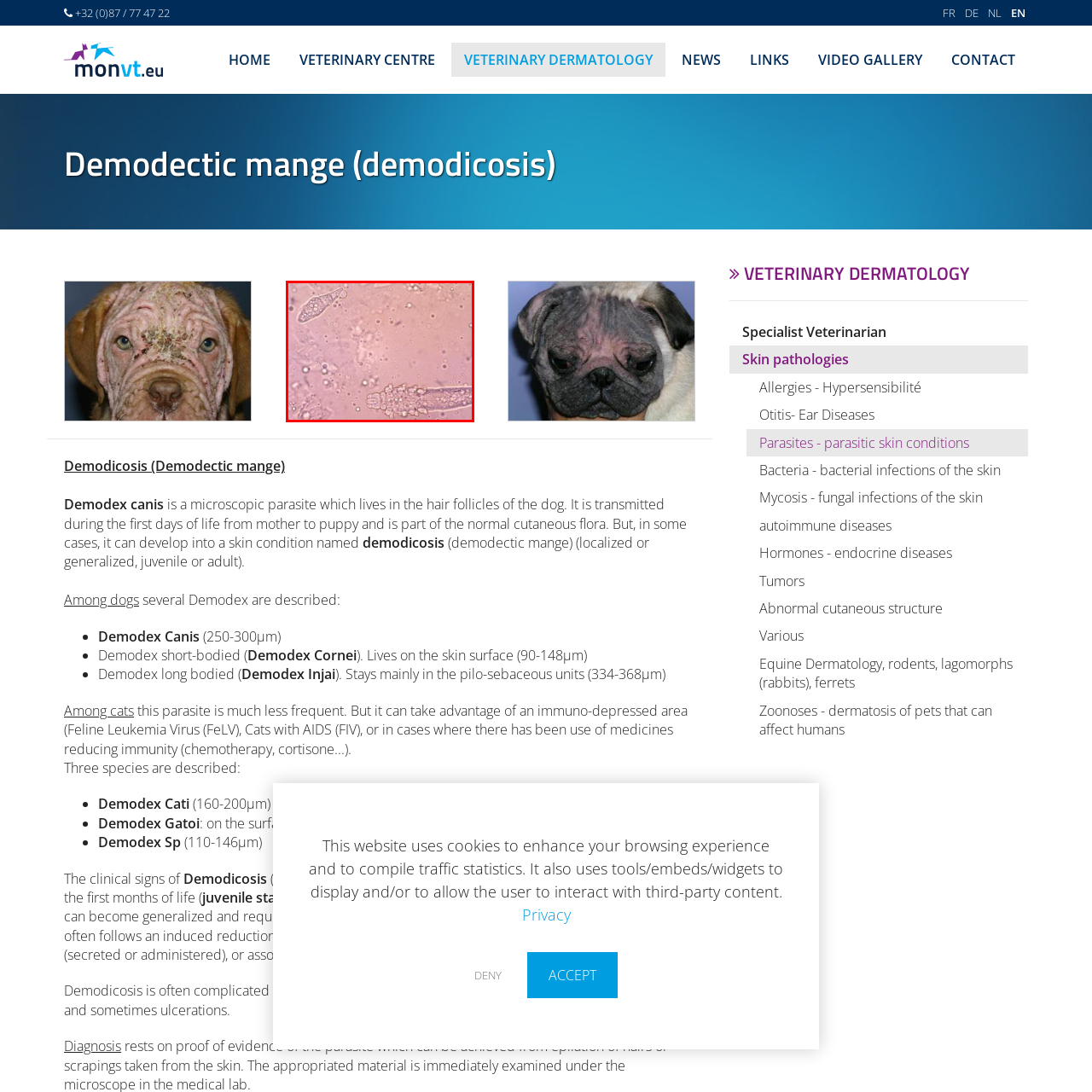Direct your attention to the image marked by the red boundary, What is the common condition observed in dogs with weakened immune systems? Provide a single word or phrase in response.

Demodicosis